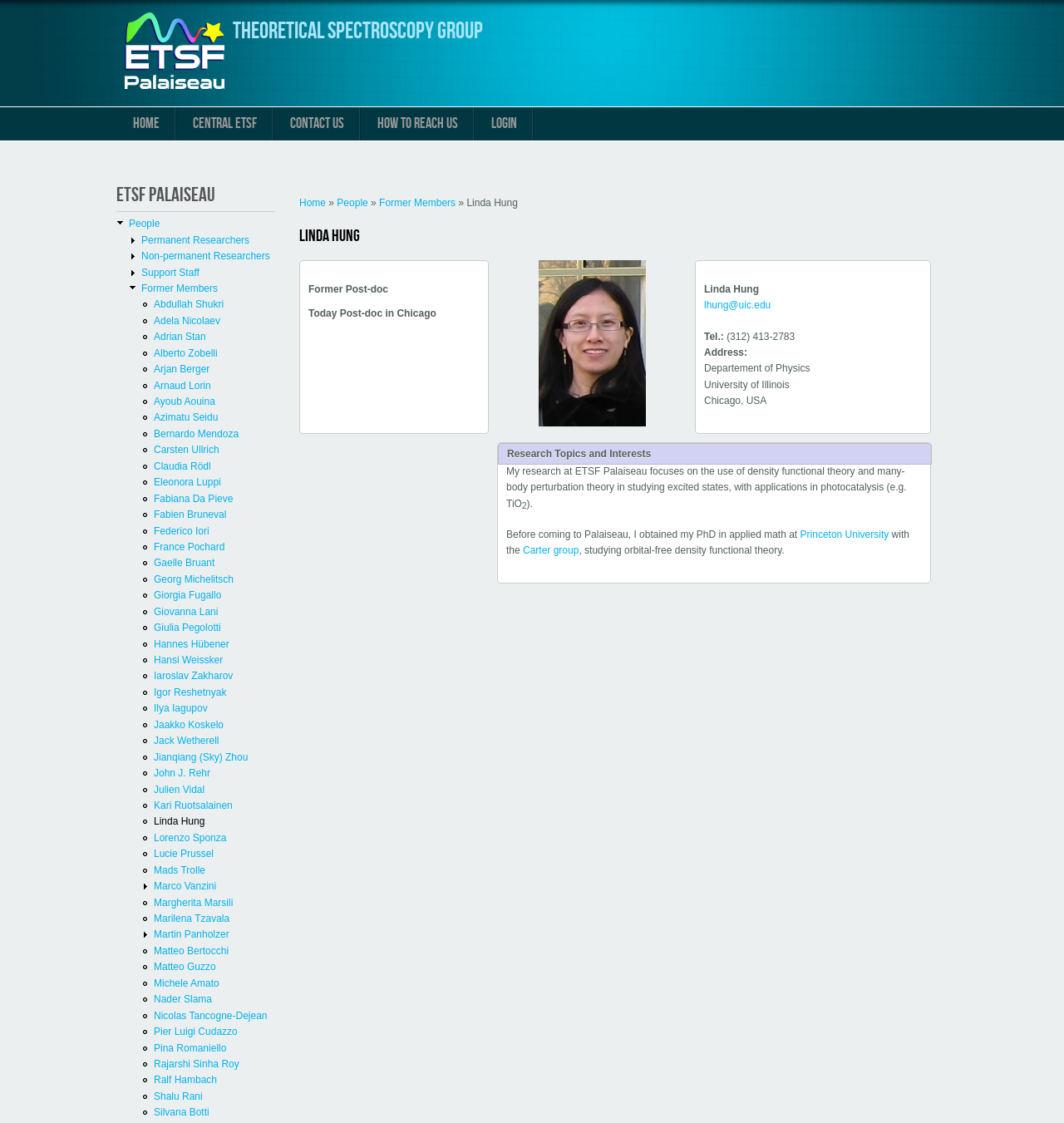Please locate the bounding box coordinates of the region I need to click to follow this instruction: "Click on the 'HOME' link".

[0.109, 0.096, 0.166, 0.125]